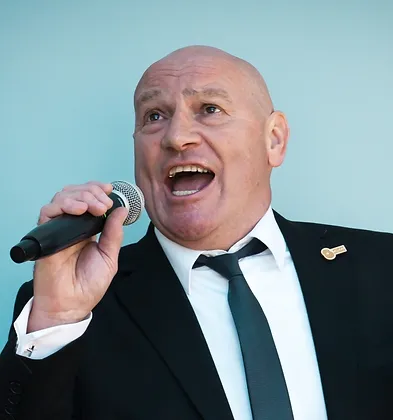Create a detailed narrative of what is happening in the image.

In this vibrant image, a male singer passionately performs into a microphone, embodying the energy and emotion of live music. Dressed in a sharp black suit with a white shirt and a black tie, he exudes a confident and polished presence. His expression is one of fervor and engagement, capturing the audience's attention as he sings. The background features a soft blue hue, which enhances the focus on the performer, creating a lively atmosphere likely associated with a concert or public event. This visual reflects the joy of music and the connection it fosters between the artist and the audience.